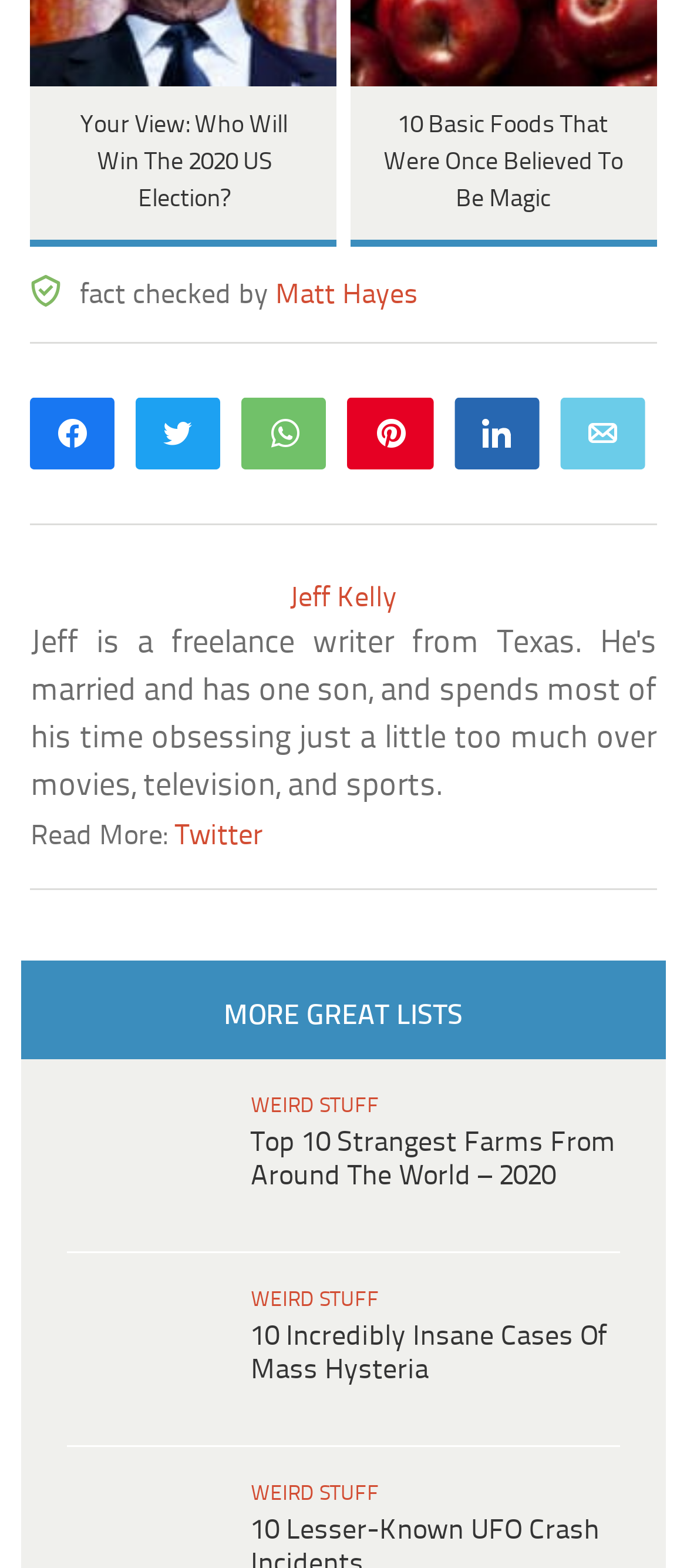Please mark the bounding box coordinates of the area that should be clicked to carry out the instruction: "Read about what CNG stands for".

None